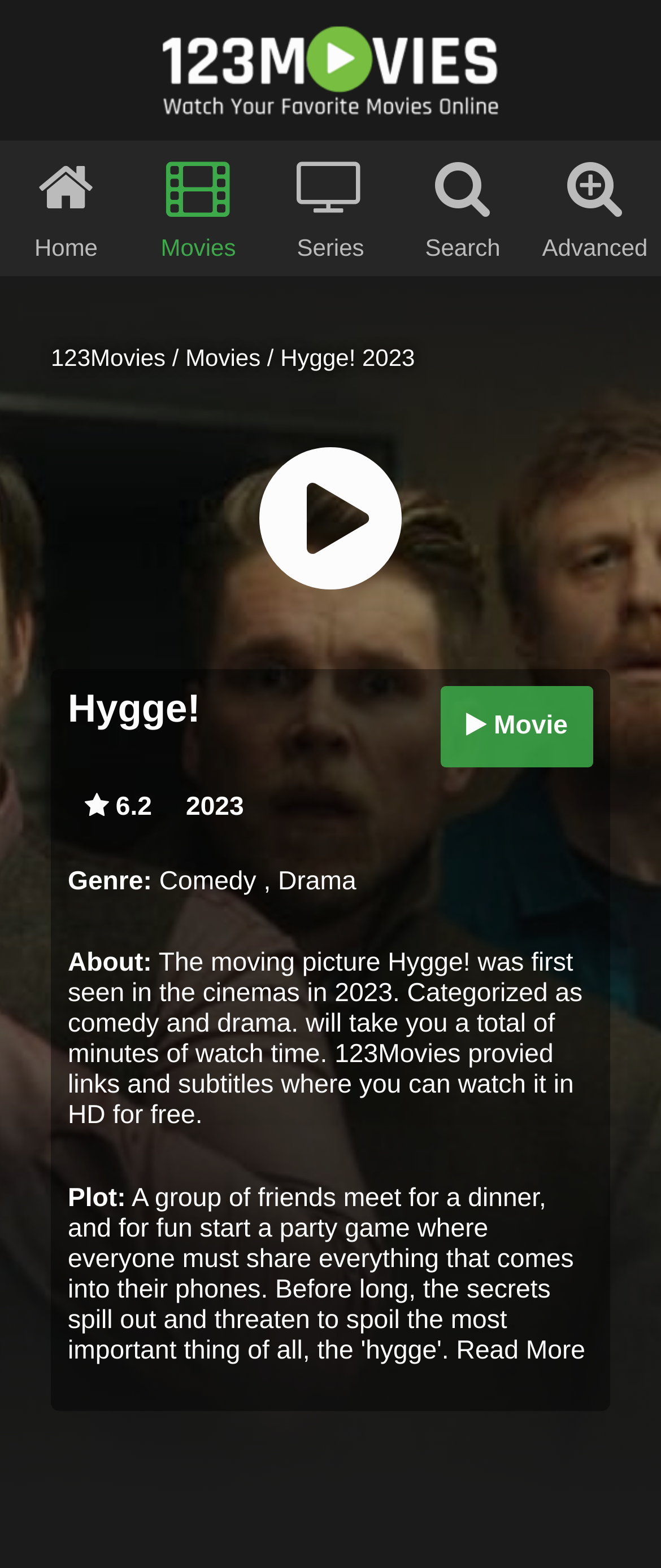Please find the bounding box for the UI element described by: "parent_node: Home title="123Movies"".

[0.0, 0.016, 1.0, 0.073]